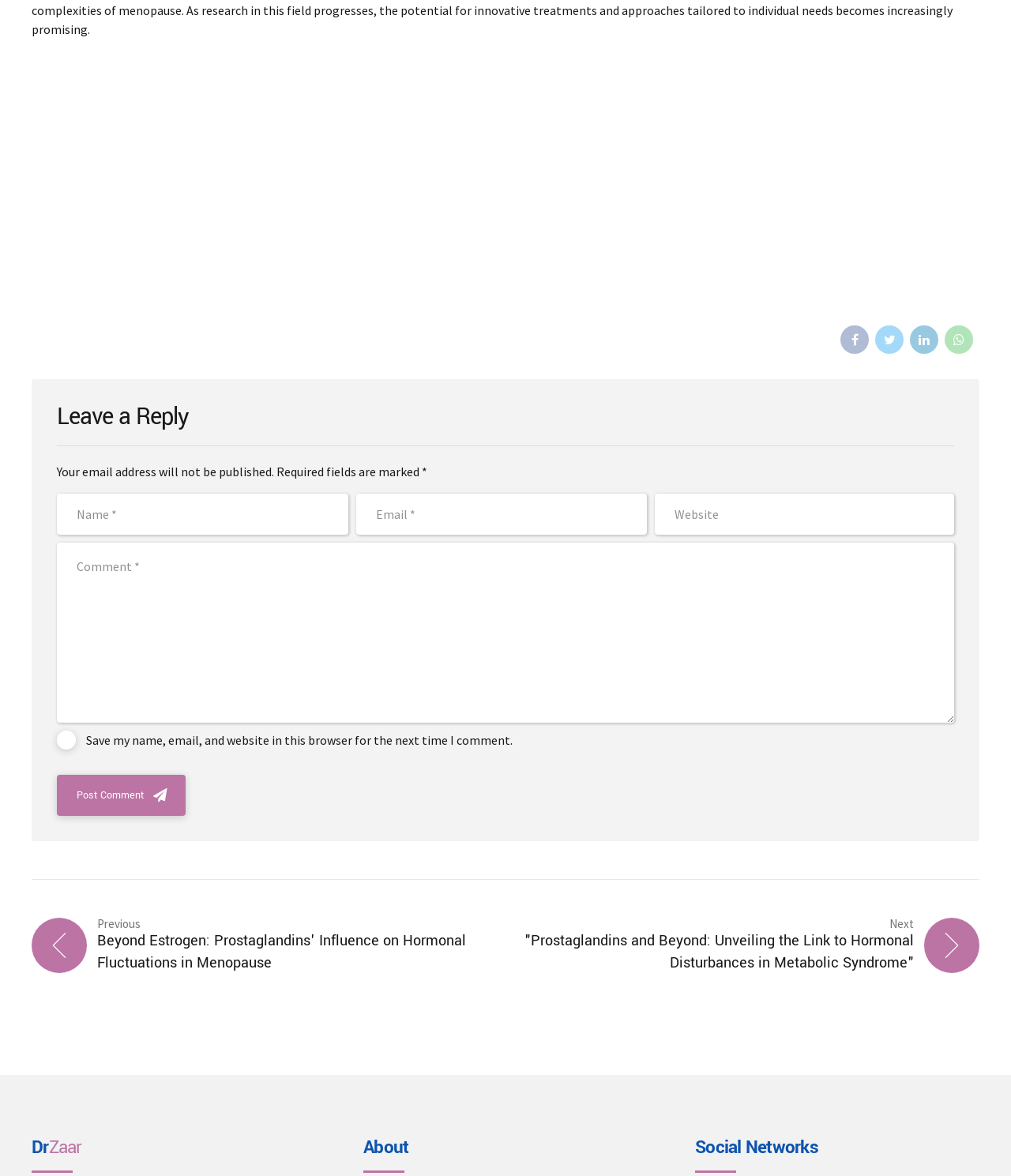Locate the bounding box coordinates of the element to click to perform the following action: 'Visit the about page'. The coordinates should be given as four float values between 0 and 1, in the form of [left, top, right, bottom].

[0.359, 0.968, 0.641, 0.997]